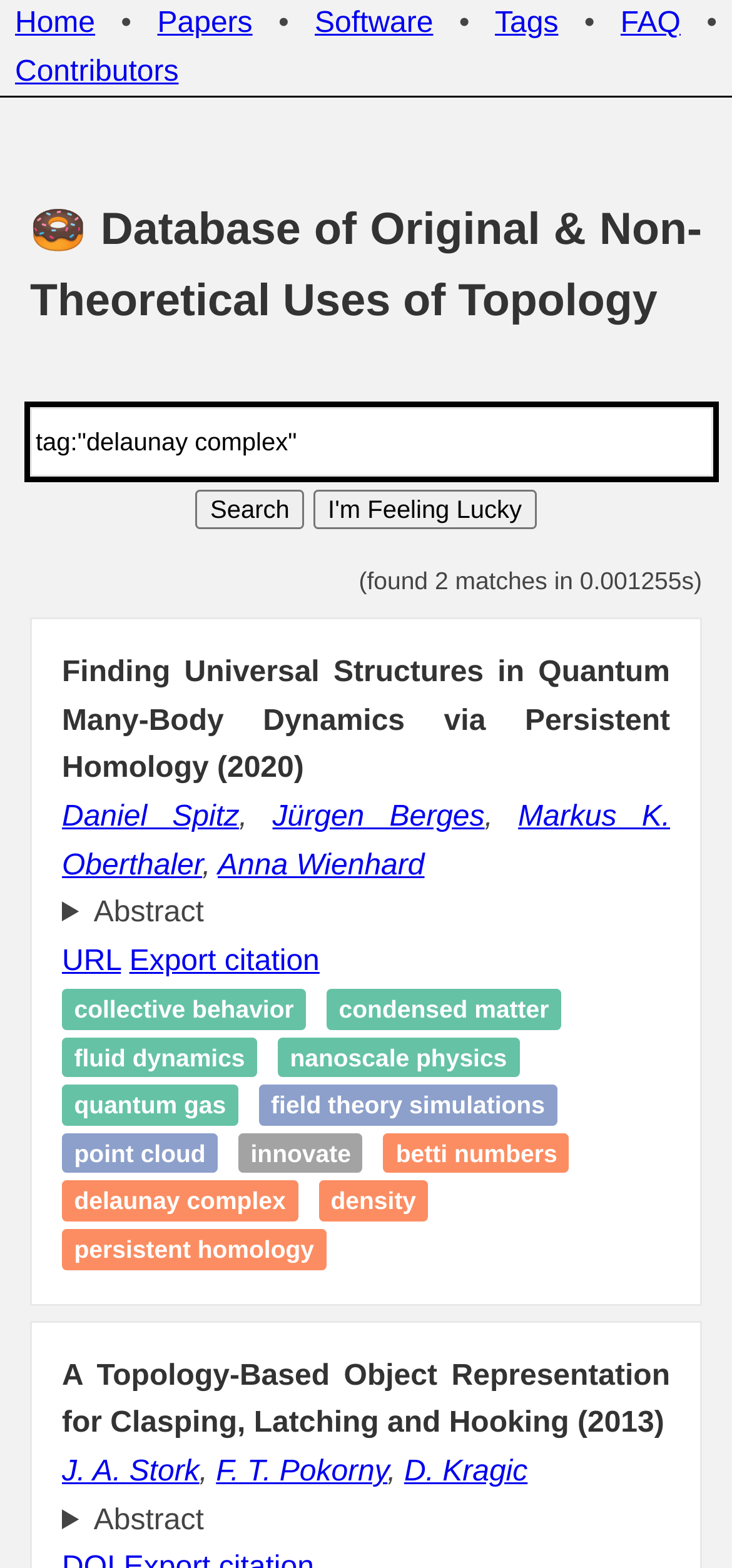Pinpoint the bounding box coordinates of the clickable element needed to complete the instruction: "Search with the 'I'm Feeling Lucky' button". The coordinates should be provided as four float numbers between 0 and 1: [left, top, right, bottom].

[0.427, 0.312, 0.733, 0.337]